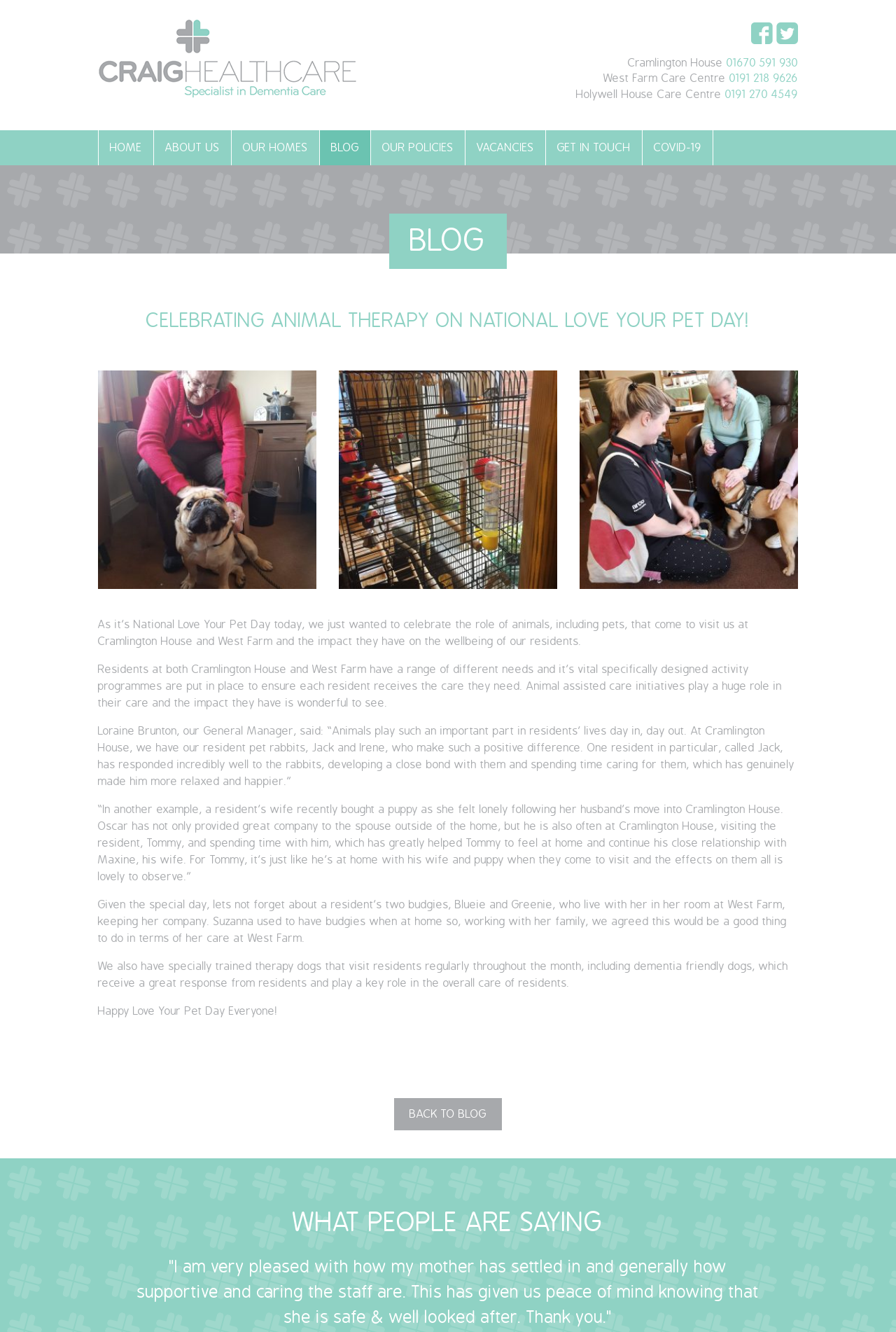Use one word or a short phrase to answer the question provided: 
What is the name of the resident who has a close bond with the rabbits?

Jack